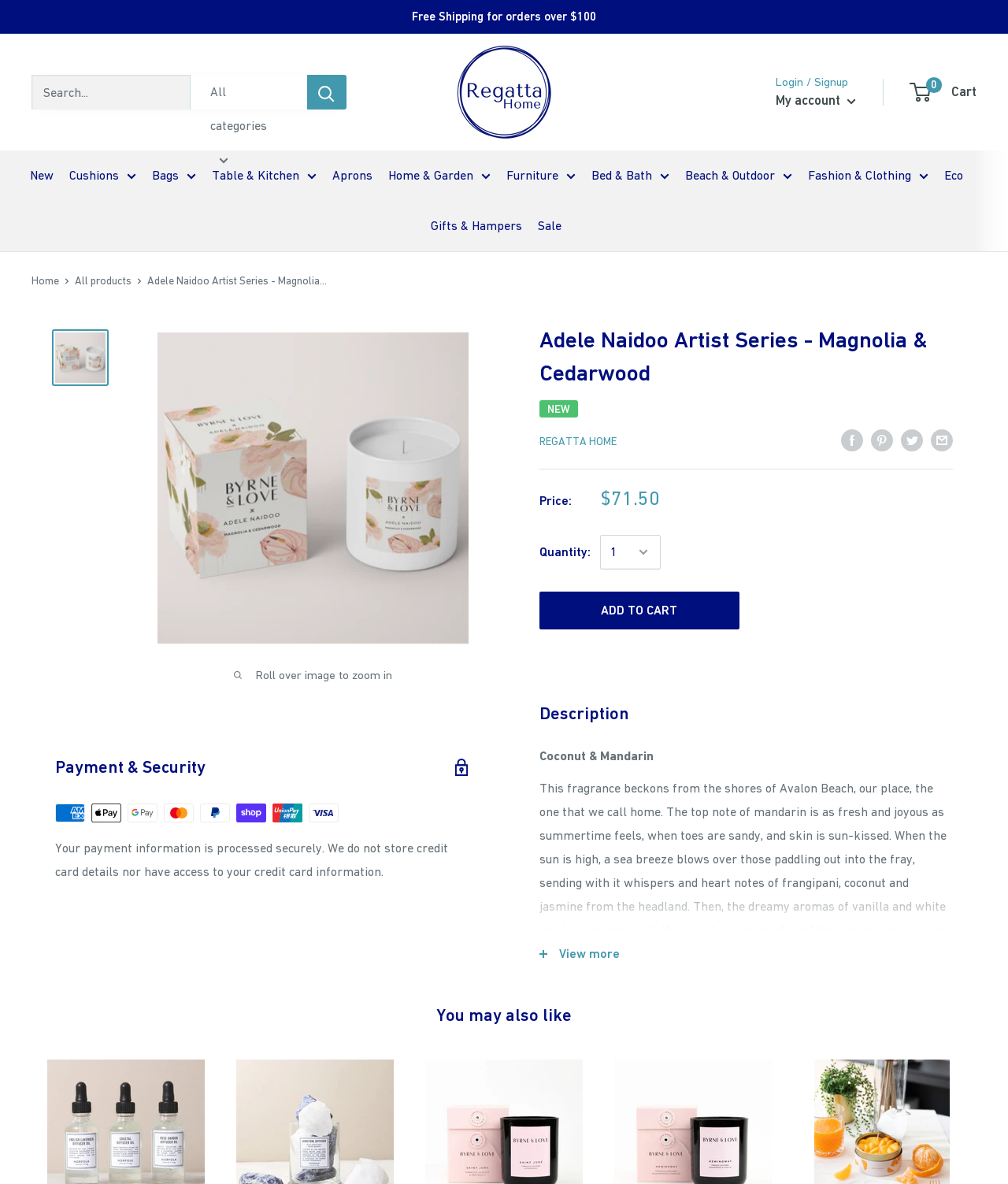Given the element description: "Bed & Bath", predict the bounding box coordinates of the UI element it refers to, using four float numbers between 0 and 1, i.e., [left, top, right, bottom].

[0.586, 0.138, 0.664, 0.158]